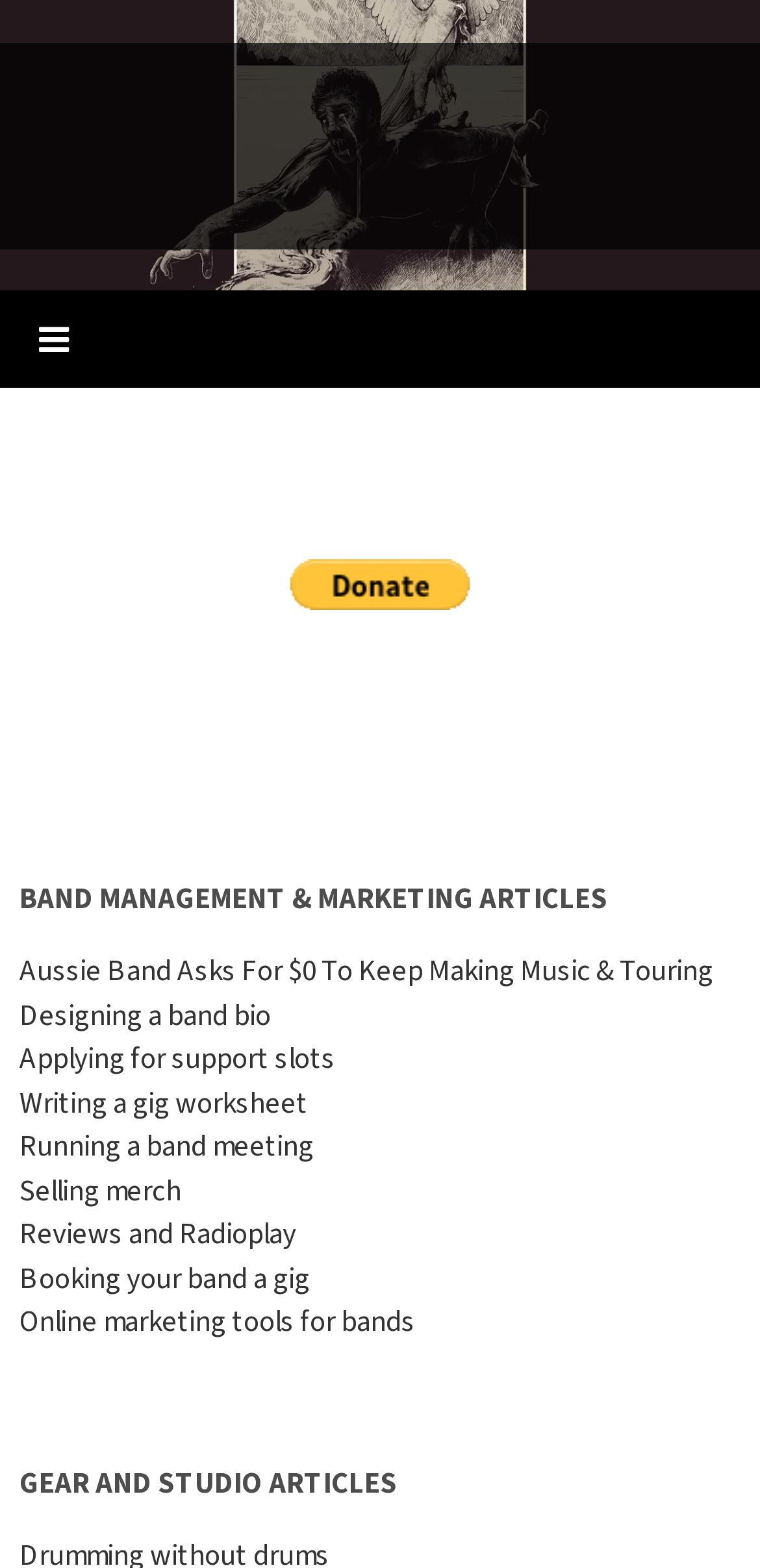How many articles are there under 'BAND MANAGEMENT & MARKETING ARTICLES'?
Refer to the screenshot and deliver a thorough answer to the question presented.

By counting the links under the 'BAND MANAGEMENT & MARKETING ARTICLES' category, I can see that there are 9 articles in total.